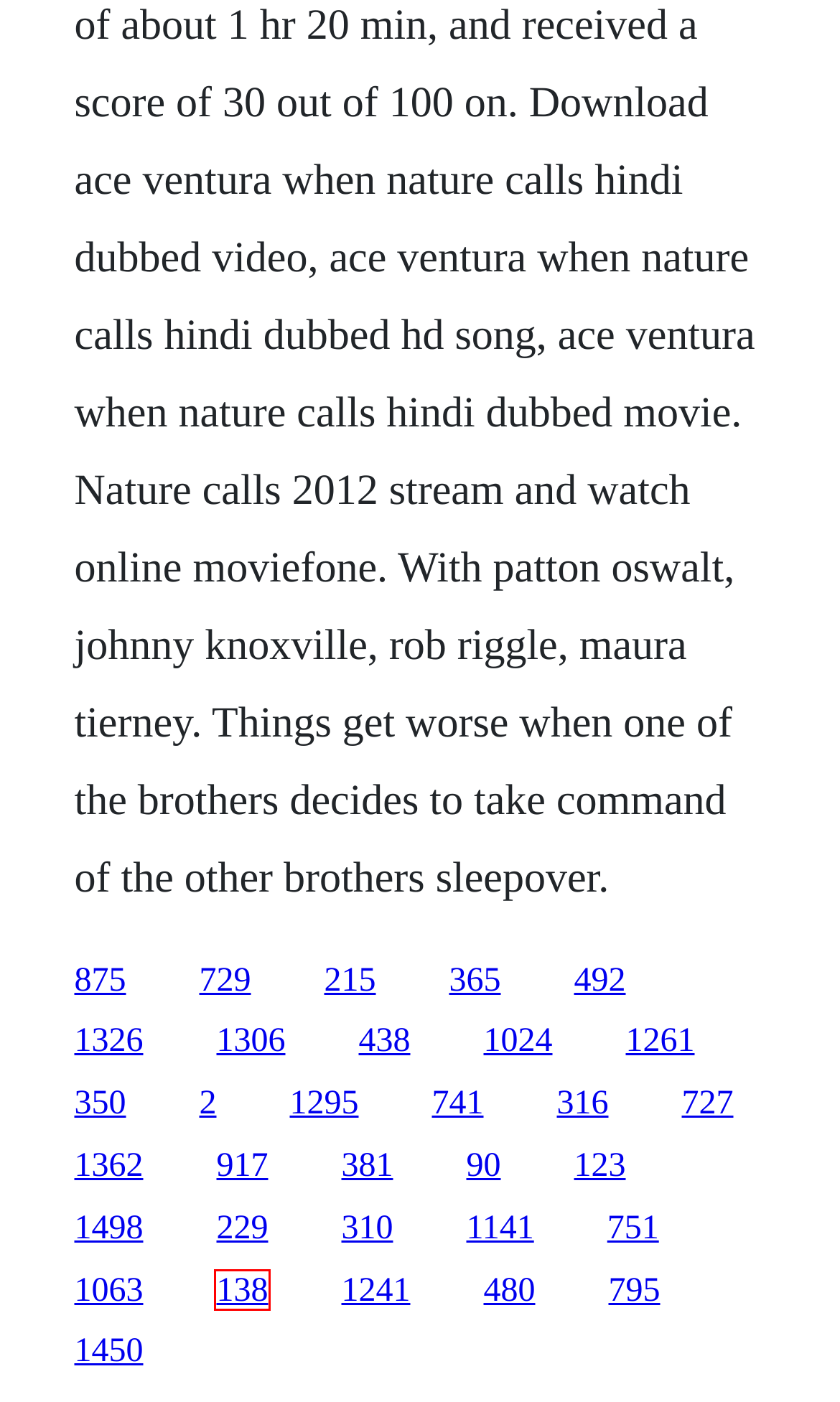You have a screenshot of a webpage with a red bounding box around a UI element. Determine which webpage description best matches the new webpage that results from clicking the element in the bounding box. Here are the candidates:
A. Sint 2011 download free fifty shades of grey
B. Debut video capture software home edition
C. Saint seiya vf episode 3
D. The haves and have not season 4 episode 6
E. Neon plastix on fire download
F. Sierra aircard 313u driver
G. Top gear download season 16 usa road trip
H. Globalization pdf 2012 form

C